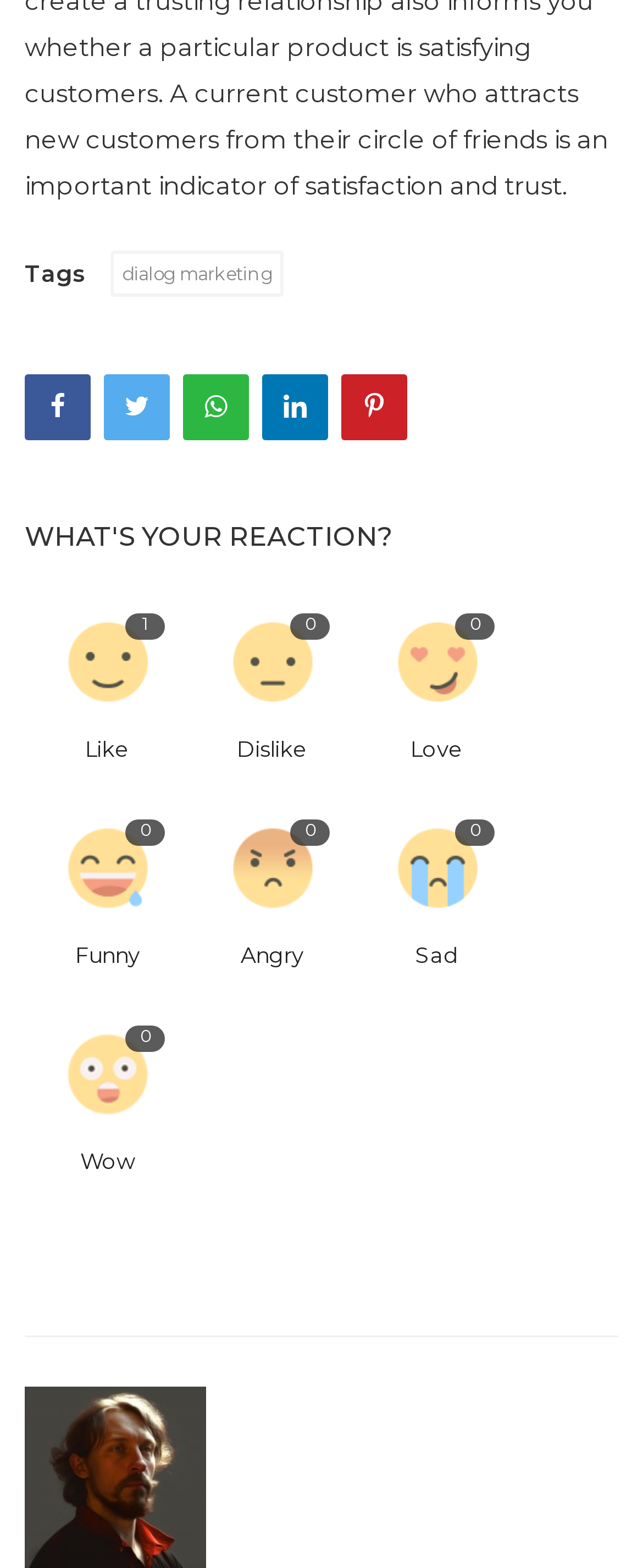Locate the bounding box coordinates of the element to click to perform the following action: 'Click on the 'angry' button'. The coordinates should be given as four float values between 0 and 1, in the form of [left, top, right, bottom].

[0.327, 0.515, 0.519, 0.593]